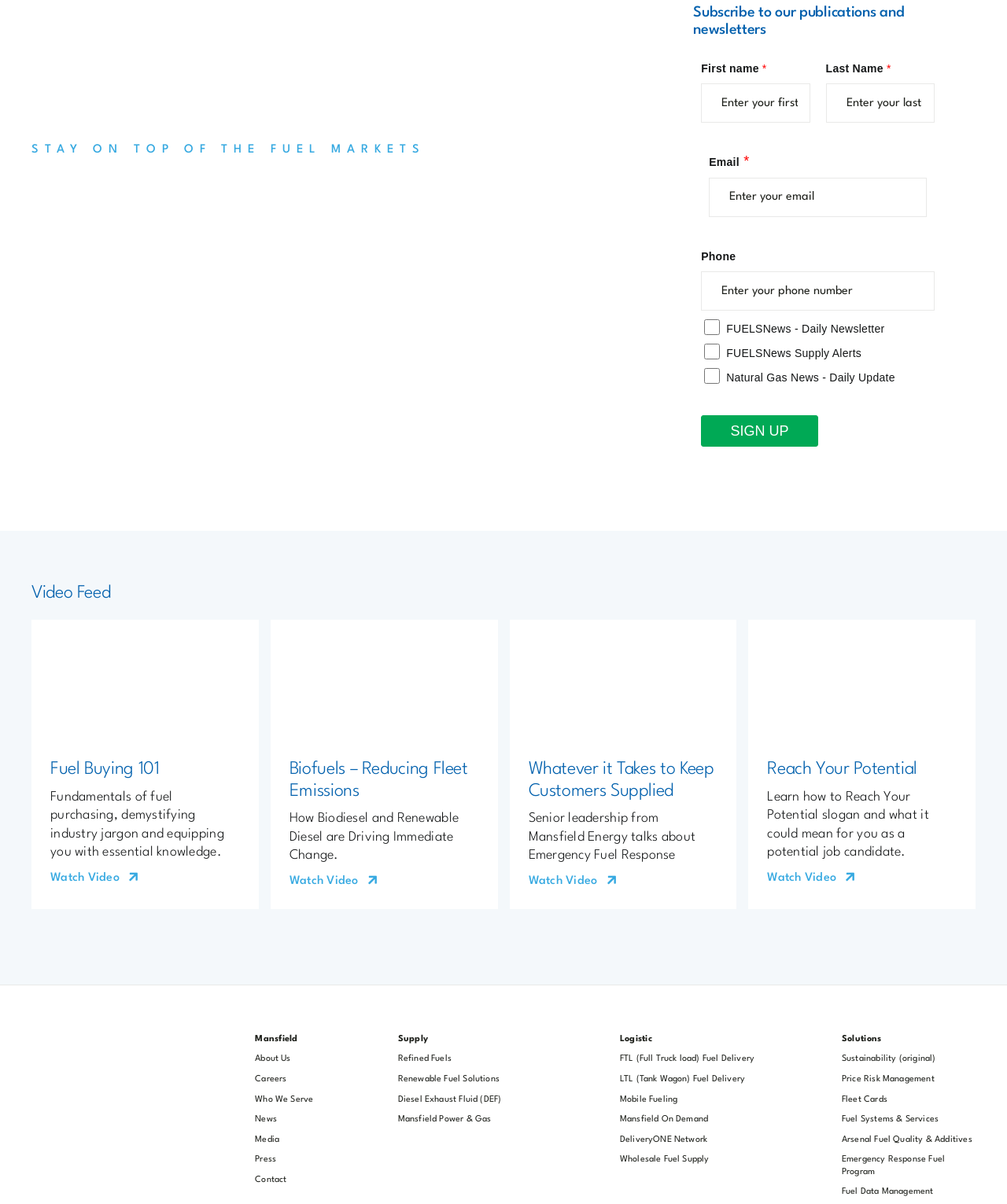Locate the bounding box coordinates of the region to be clicked to comply with the following instruction: "Contact Mansfield Energy". The coordinates must be four float numbers between 0 and 1, in the form [left, top, right, bottom].

[0.253, 0.975, 0.323, 0.992]